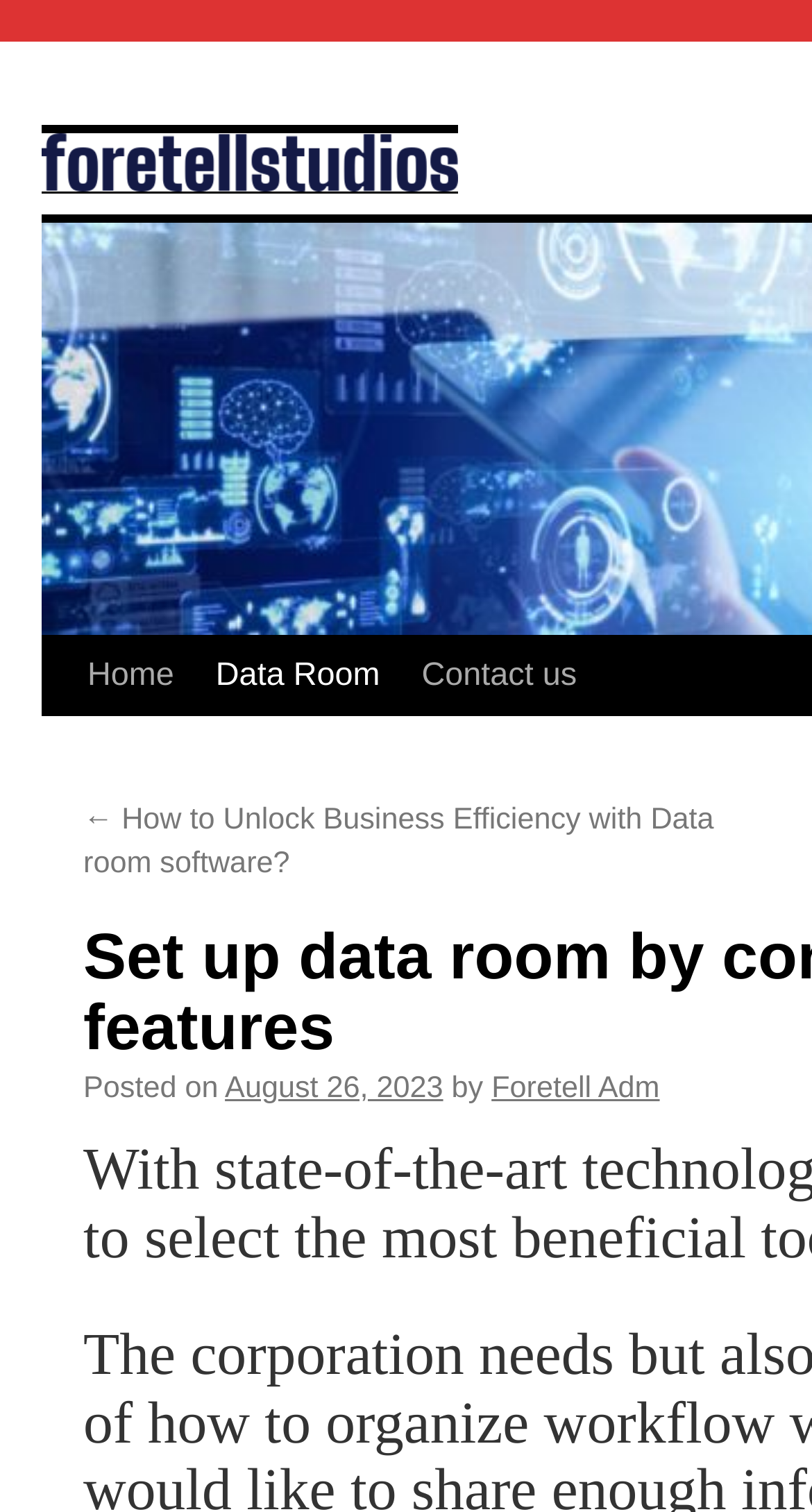Provide a one-word or one-phrase answer to the question:
What is the author of the latest article?

Foretell Adm